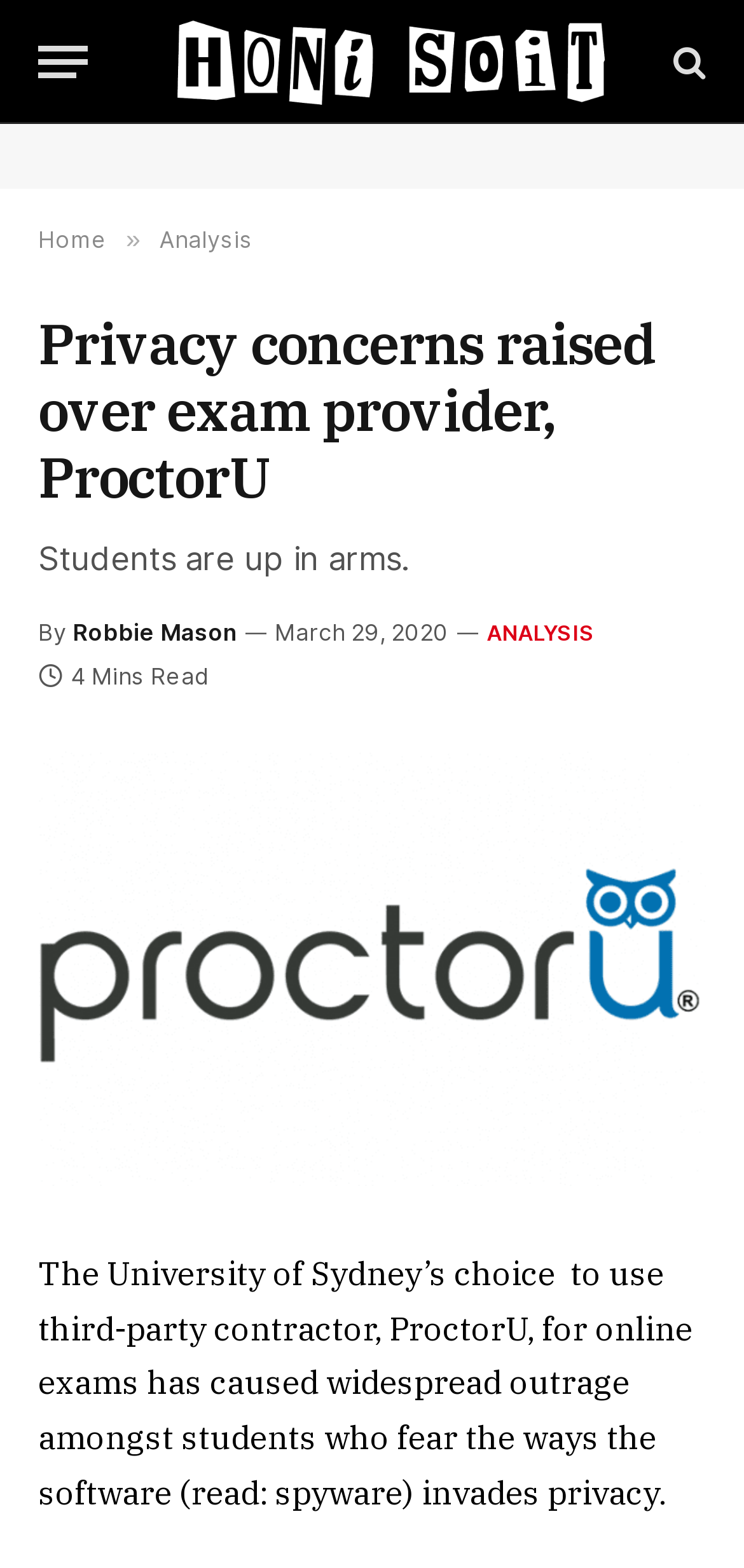What is the name of the exam provider?
Can you provide an in-depth and detailed response to the question?

The name of the exam provider is mentioned in the heading 'Privacy concerns raised over exam provider, ProctorU' and also in the article content.